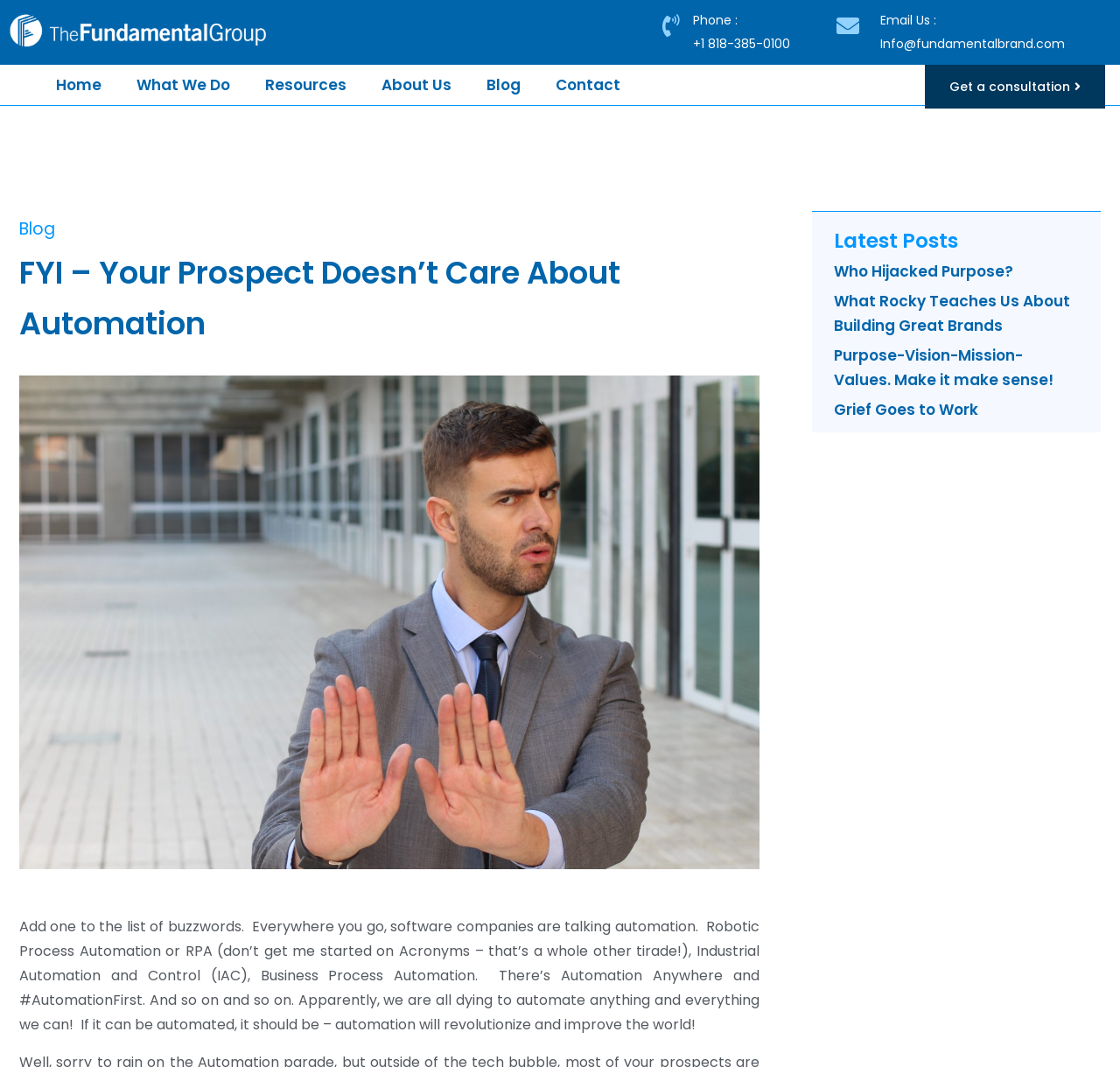Determine the bounding box coordinates for the area that needs to be clicked to fulfill this task: "Send an email". The coordinates must be given as four float numbers between 0 and 1, i.e., [left, top, right, bottom].

[0.786, 0.03, 0.995, 0.053]